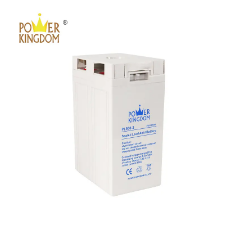What type of battery is shown in the image? Using the information from the screenshot, answer with a single word or phrase.

Lead Acid Battery